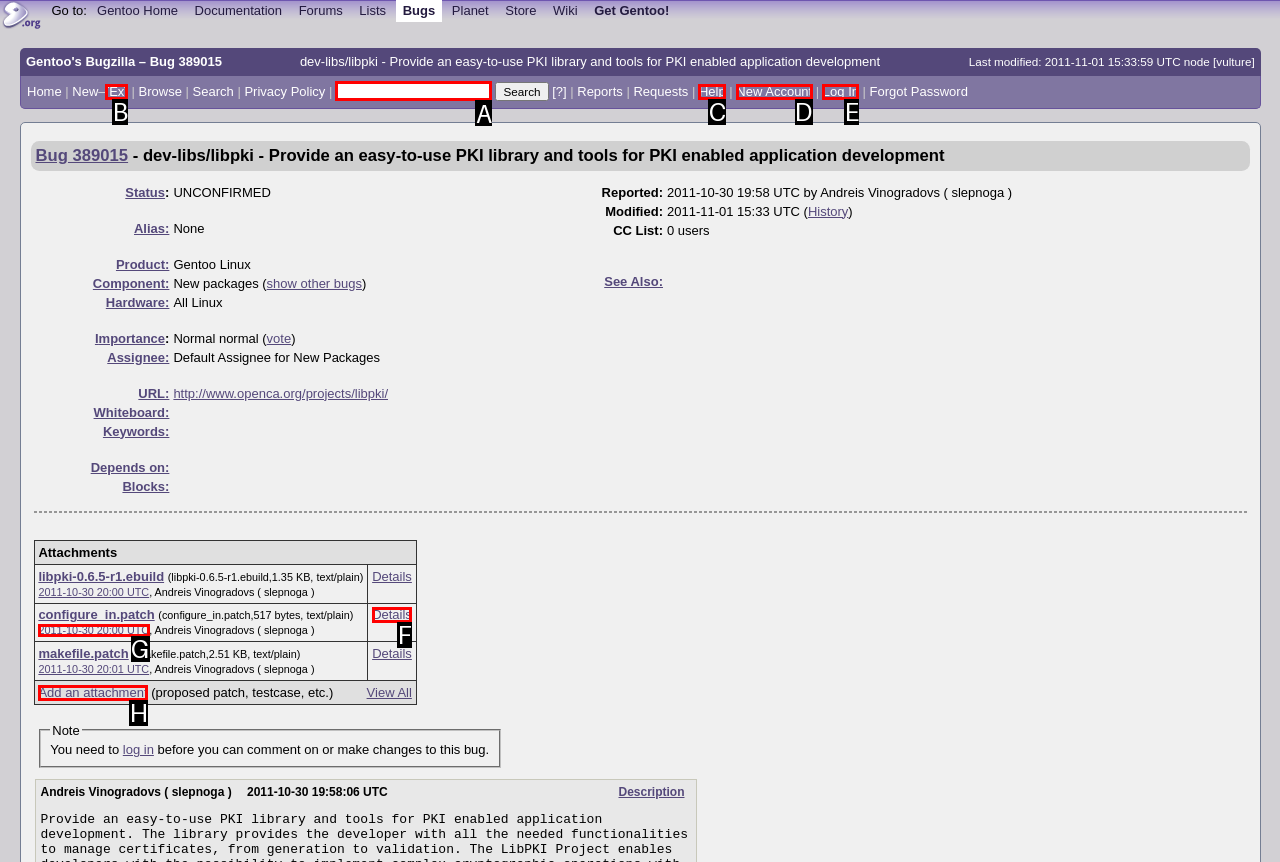Look at the highlighted elements in the screenshot and tell me which letter corresponds to the task: Search for something.

A